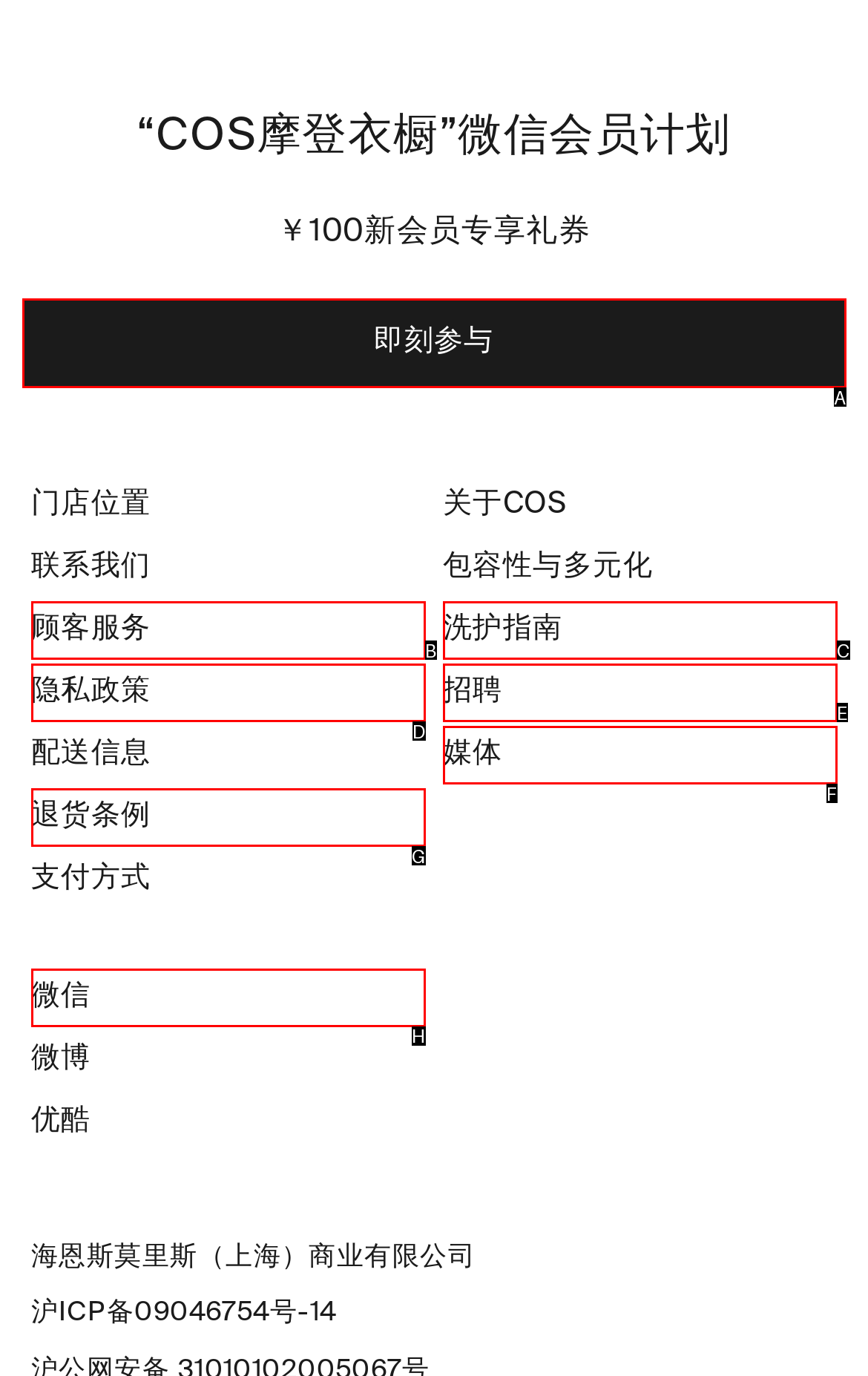What option should I click on to execute the task: Follow COS on WeChat? Give the letter from the available choices.

H